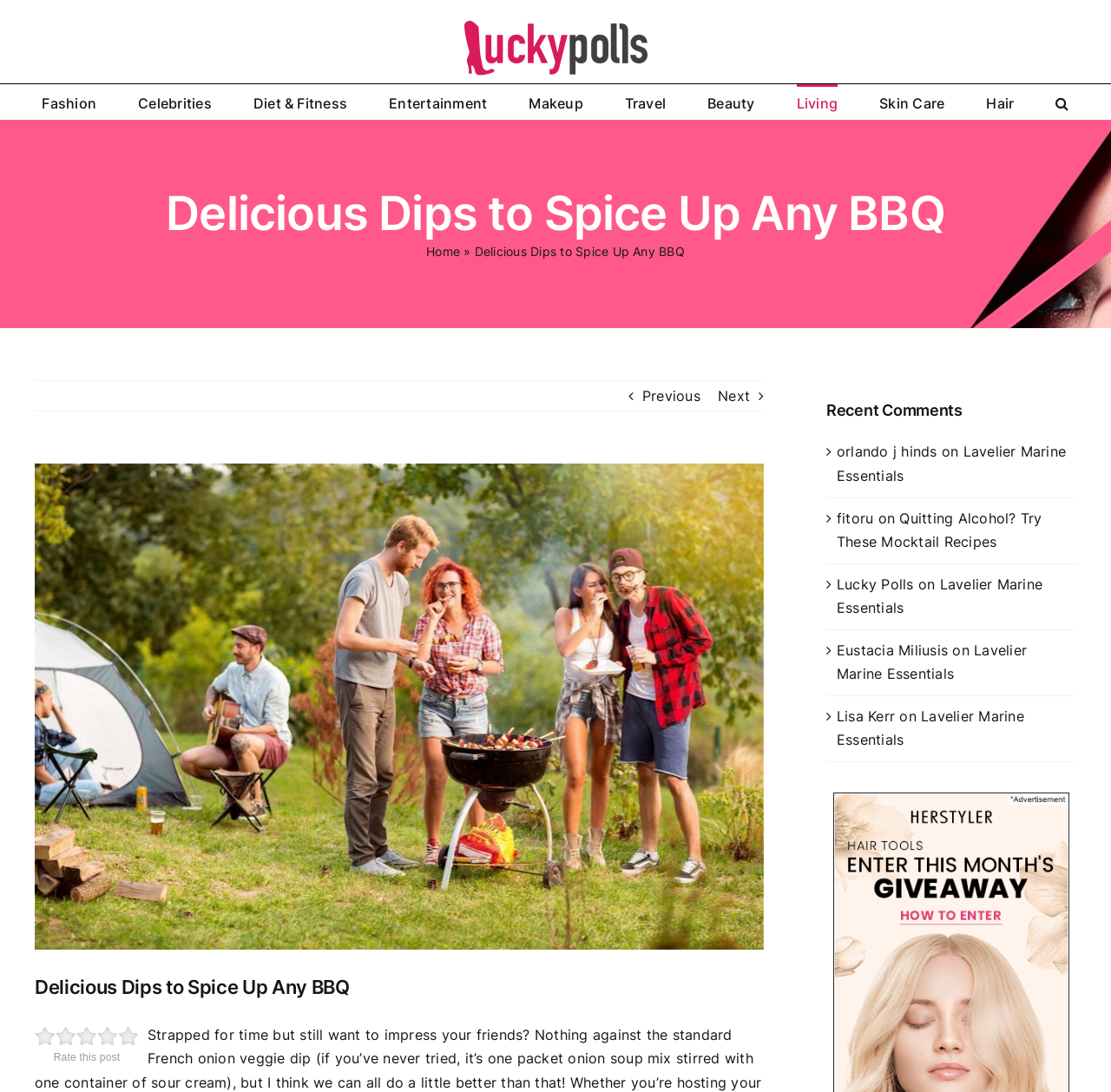Please provide a comprehensive answer to the question based on the screenshot: What is the name of the author who commented on 'Lavelier Marine Essentials'?

The name of the author who commented on 'Lavelier Marine Essentials' can be determined by looking at the recent comments section, which mentions 'orlando j hinds' as the author who commented on 'Lavelier Marine Essentials'.